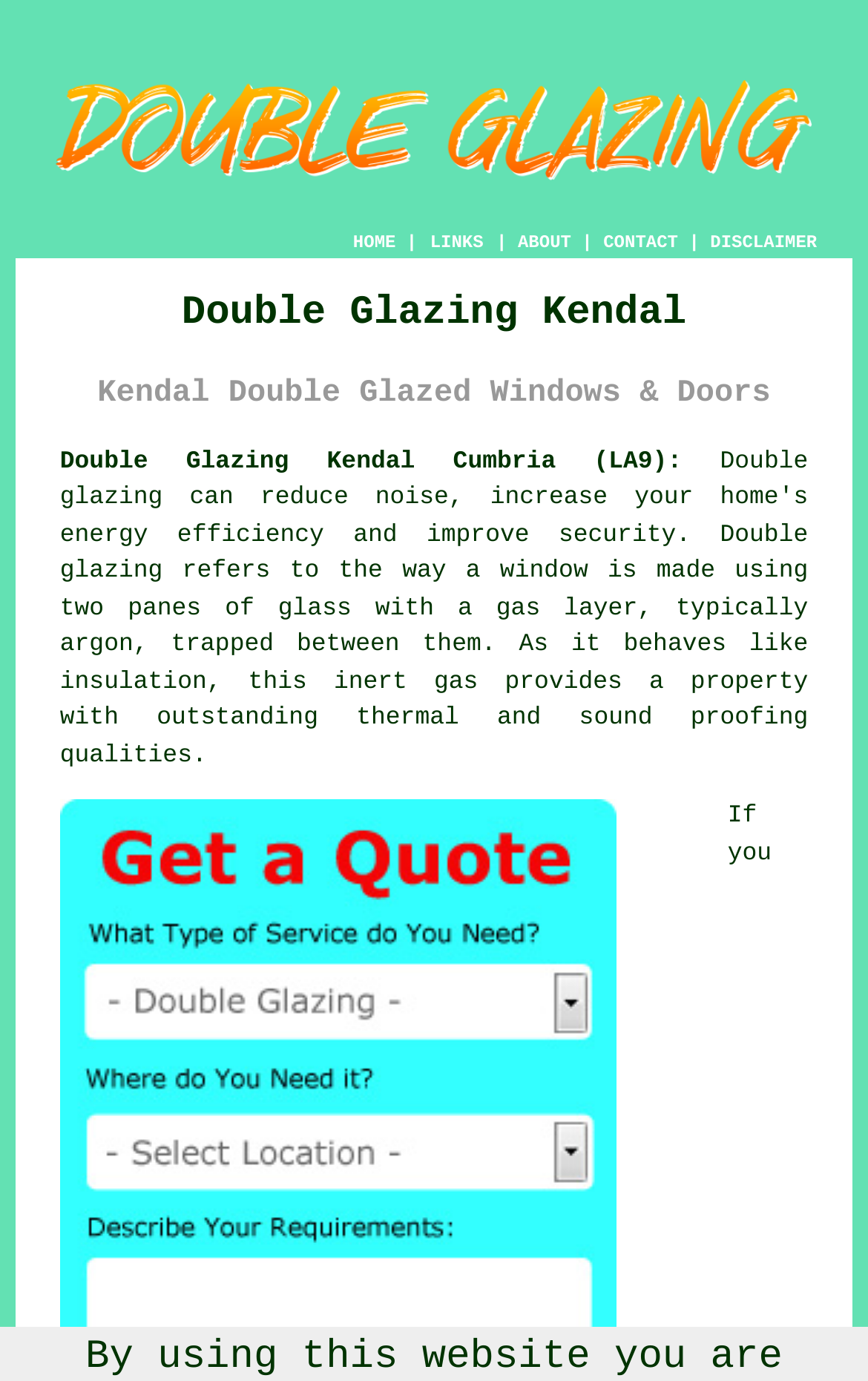Is there a contact page available?
Look at the image and provide a detailed response to the question.

The presence of a 'CONTACT' link in the navigation menu suggests that there is a contact page available, where users can find contact information or a contact form to get in touch with the service provider.